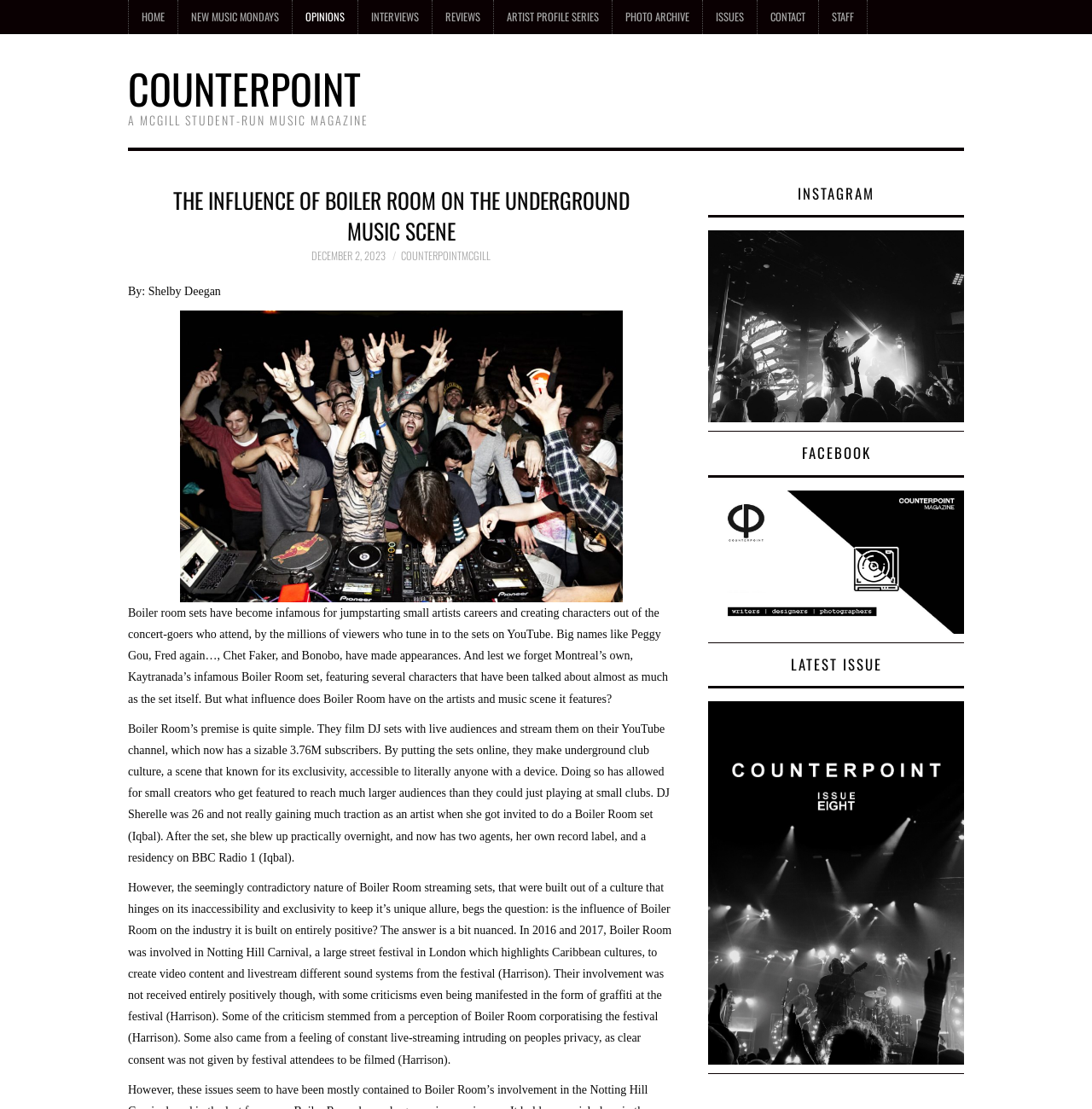Use the details in the image to answer the question thoroughly: 
What is the name of the YouTube channel mentioned in the article?

The article mentions that Boiler Room has a YouTube channel with 3.76M subscribers, where they stream DJ sets with live audiences.